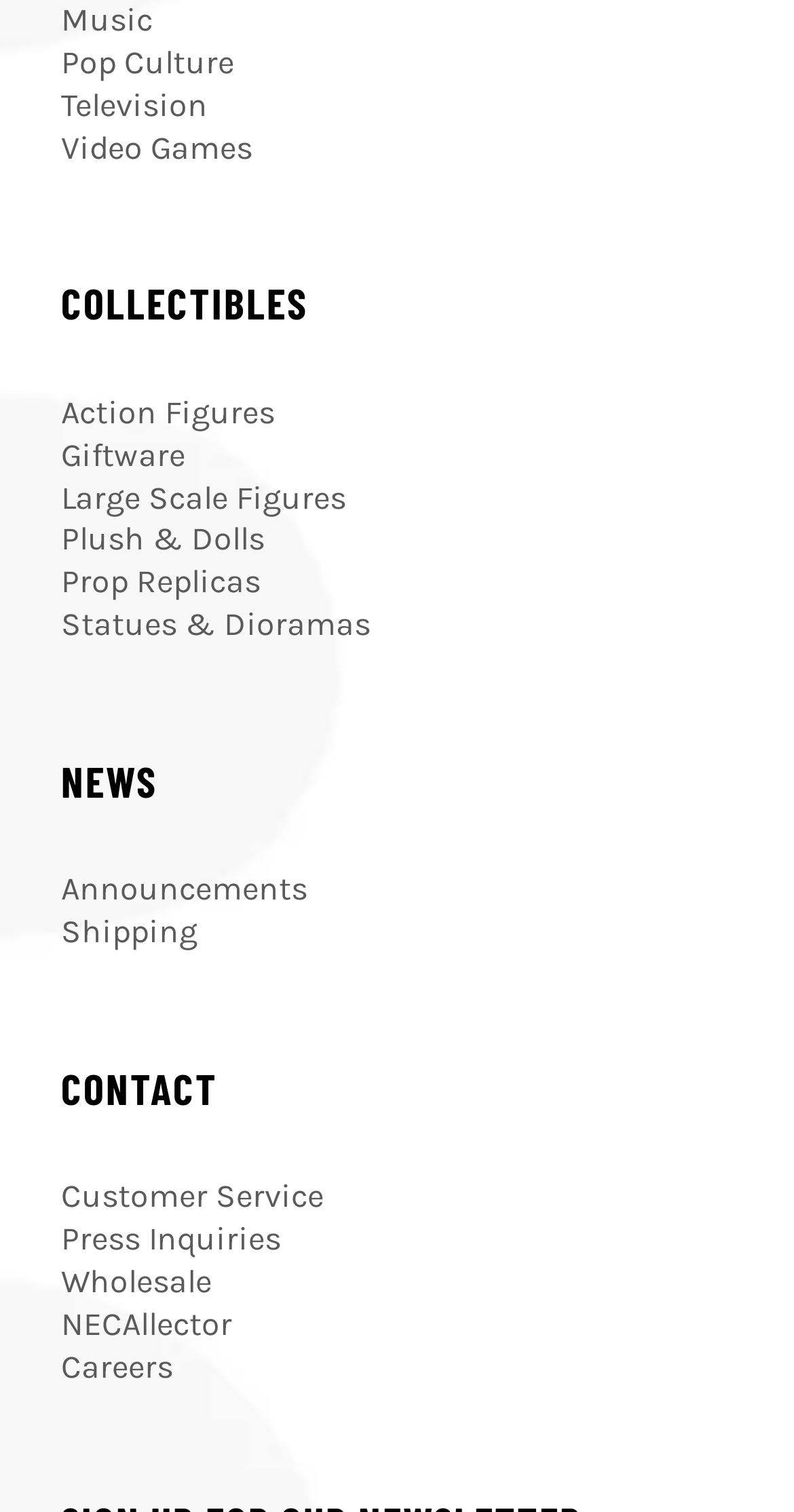Please determine the bounding box coordinates for the element that should be clicked to follow these instructions: "Contact Customer Service".

[0.077, 0.778, 0.408, 0.804]